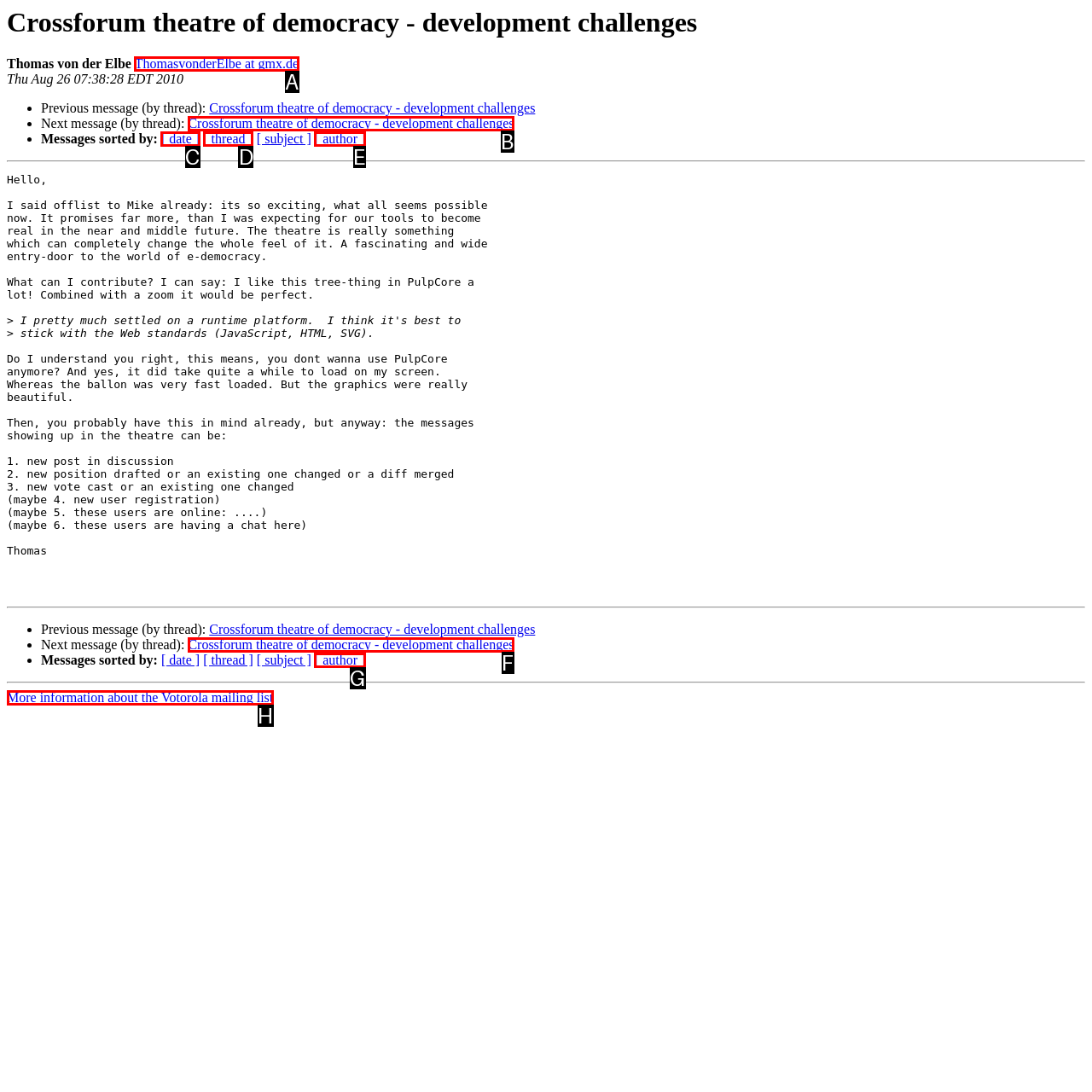Find the HTML element that matches the description: [ author ]. Answer using the letter of the best match from the available choices.

E